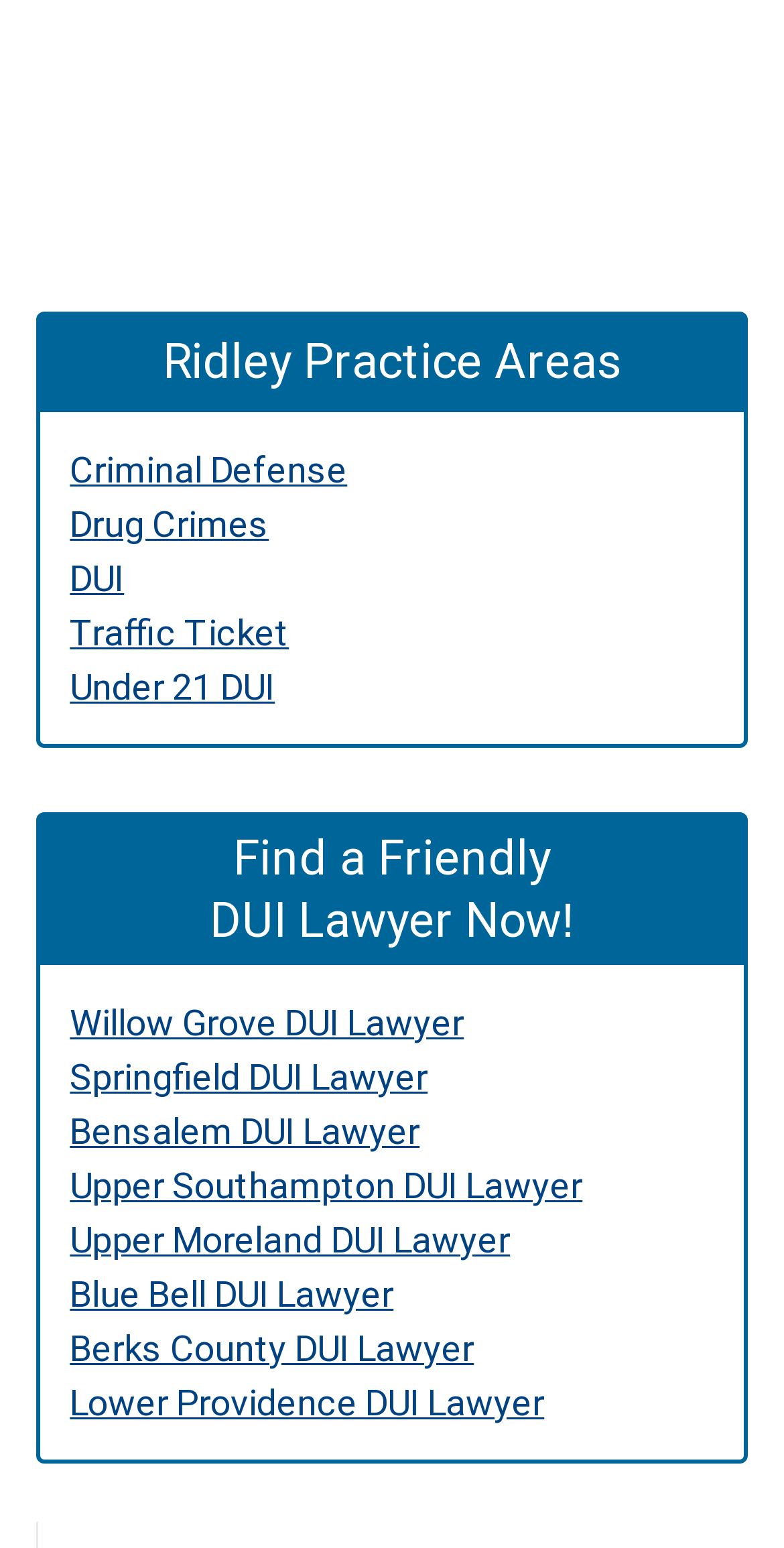Identify the bounding box coordinates of the region that should be clicked to execute the following instruction: "Find a DUI Lawyer in Willow Grove".

[0.089, 0.647, 0.592, 0.674]